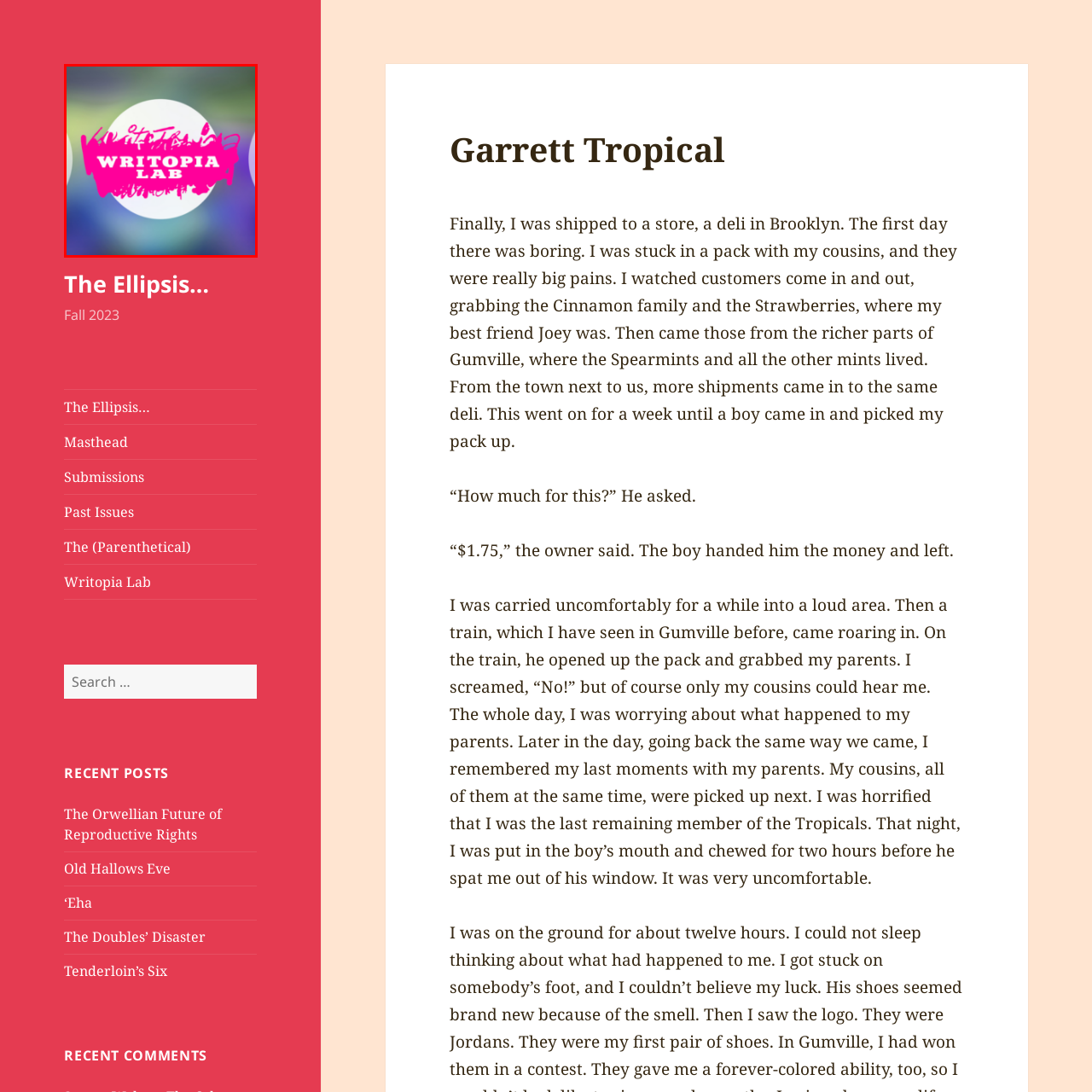Give a comprehensive description of the picture highlighted by the red border.

The image prominently features the logo of "Writopia Lab," presented in vivid pink against a soft, blended background of colors that evoke creativity and imagination. The logo itself is playful and dynamic, capturing the essence of a vibrant community dedicated to nurturing young writers. Writopia Lab is known for providing a supportive environment where children and teens can develop their writing skills through workshops and programs, encouraging self-expression and literary exploration. The circular design of the logo enhances its visual appeal, making it stand out against the gradient backdrop, which adds a modern touch to its presentation.